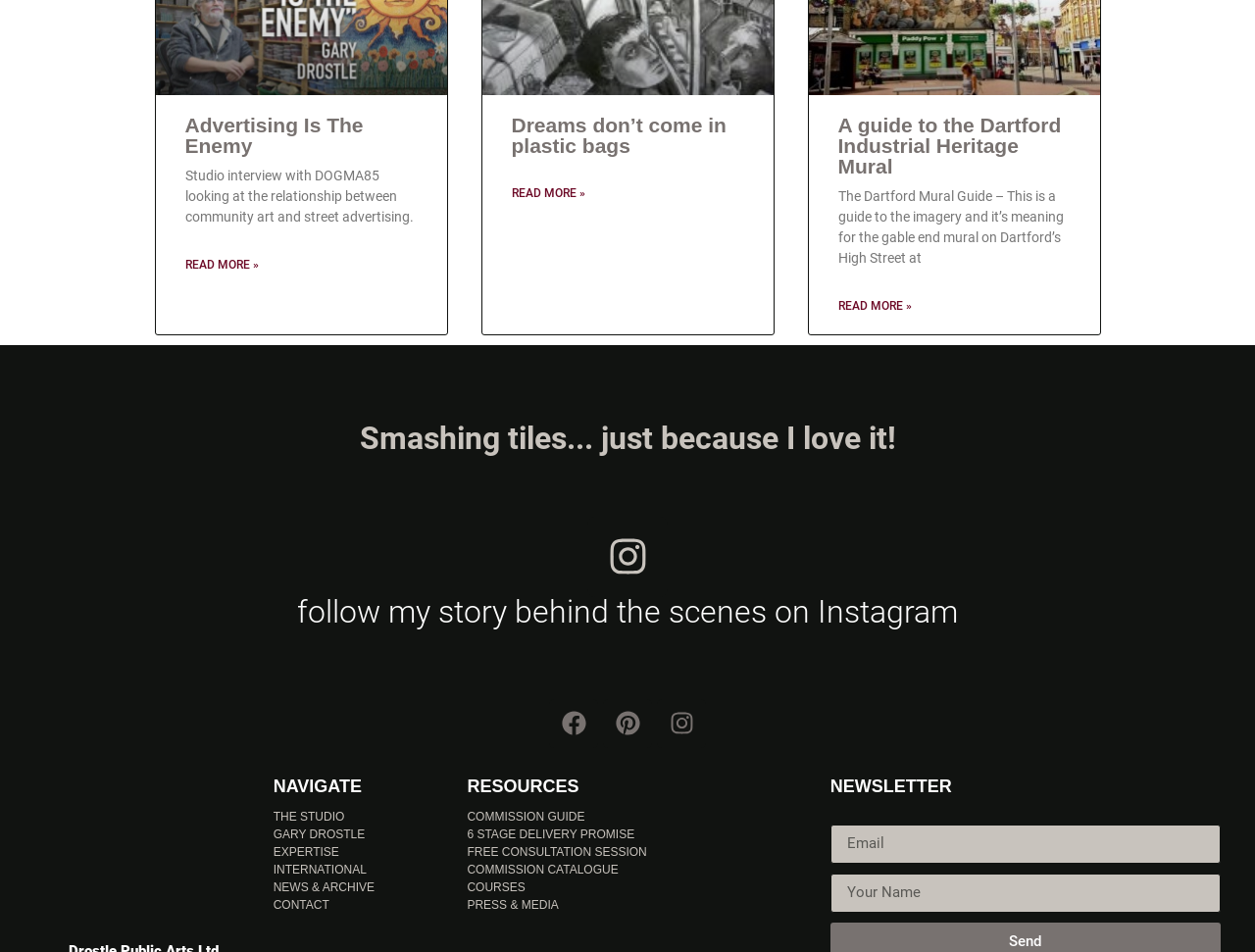Please determine the bounding box coordinates of the element's region to click in order to carry out the following instruction: "Click on the 'HOME' link". The coordinates should be four float numbers between 0 and 1, i.e., [left, top, right, bottom].

None